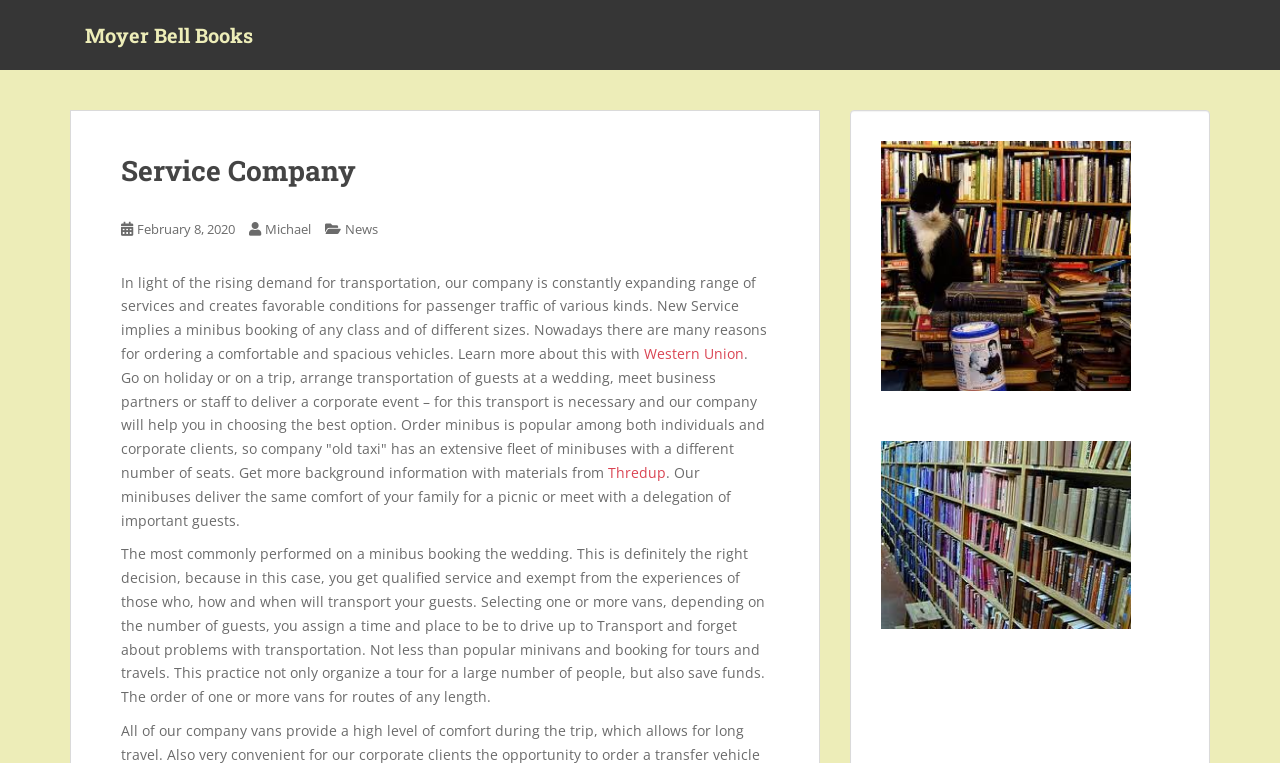What type of service does the company provide?
Look at the screenshot and give a one-word or phrase answer.

Transportation